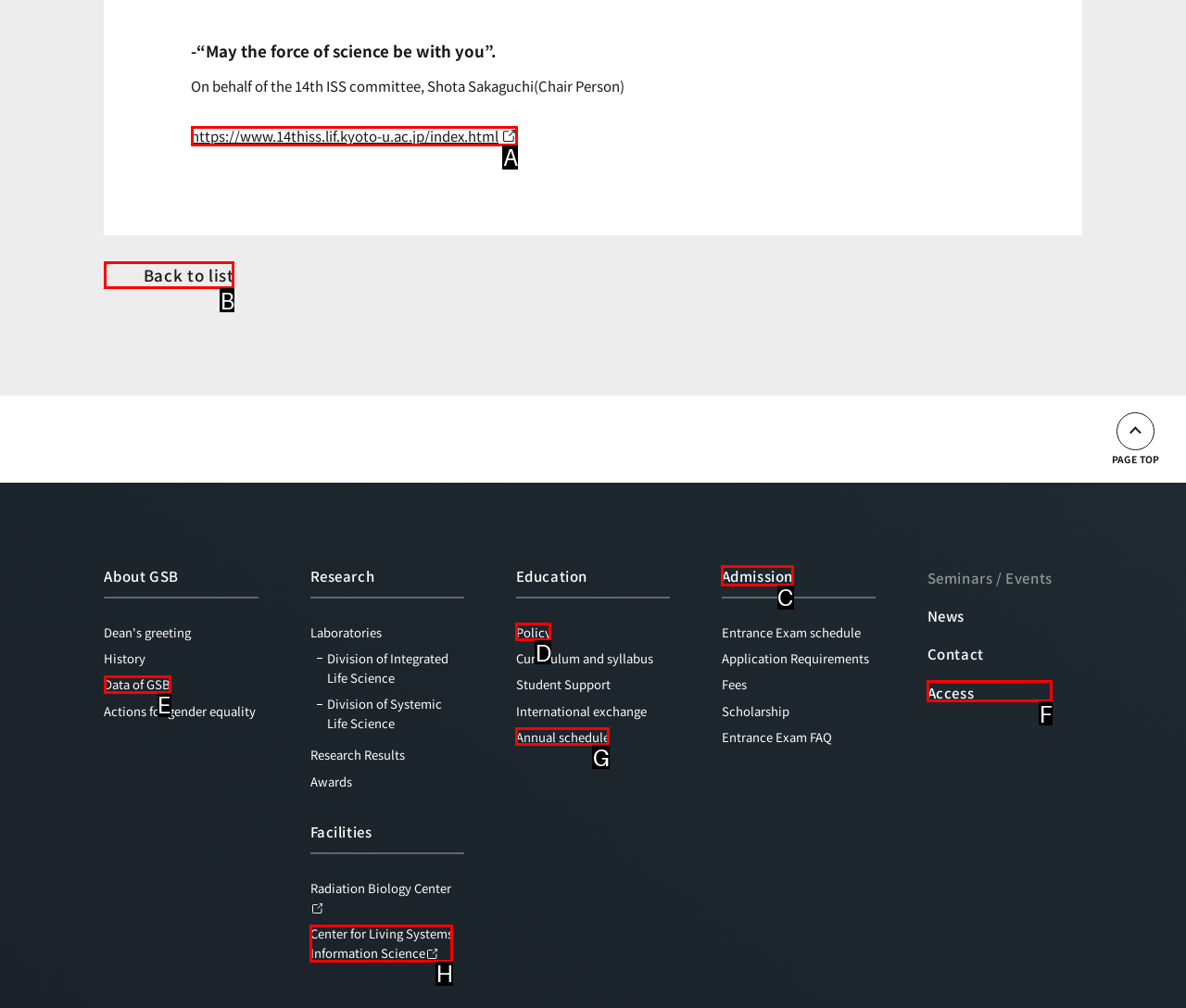Tell me which one HTML element I should click to complete the following task: Check Admission Answer with the option's letter from the given choices directly.

C